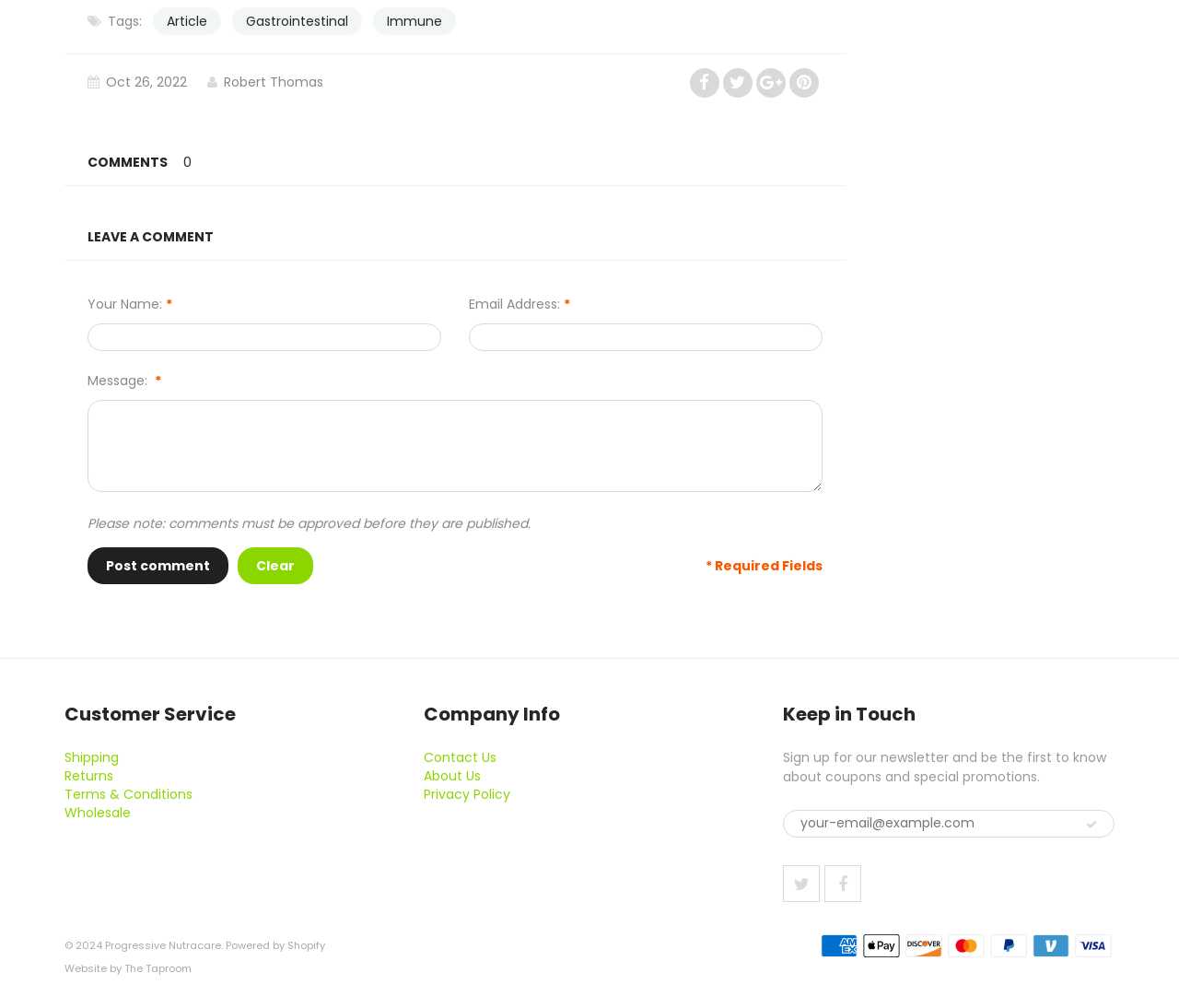Determine the bounding box coordinates for the region that must be clicked to execute the following instruction: "Give likes to this post".

None